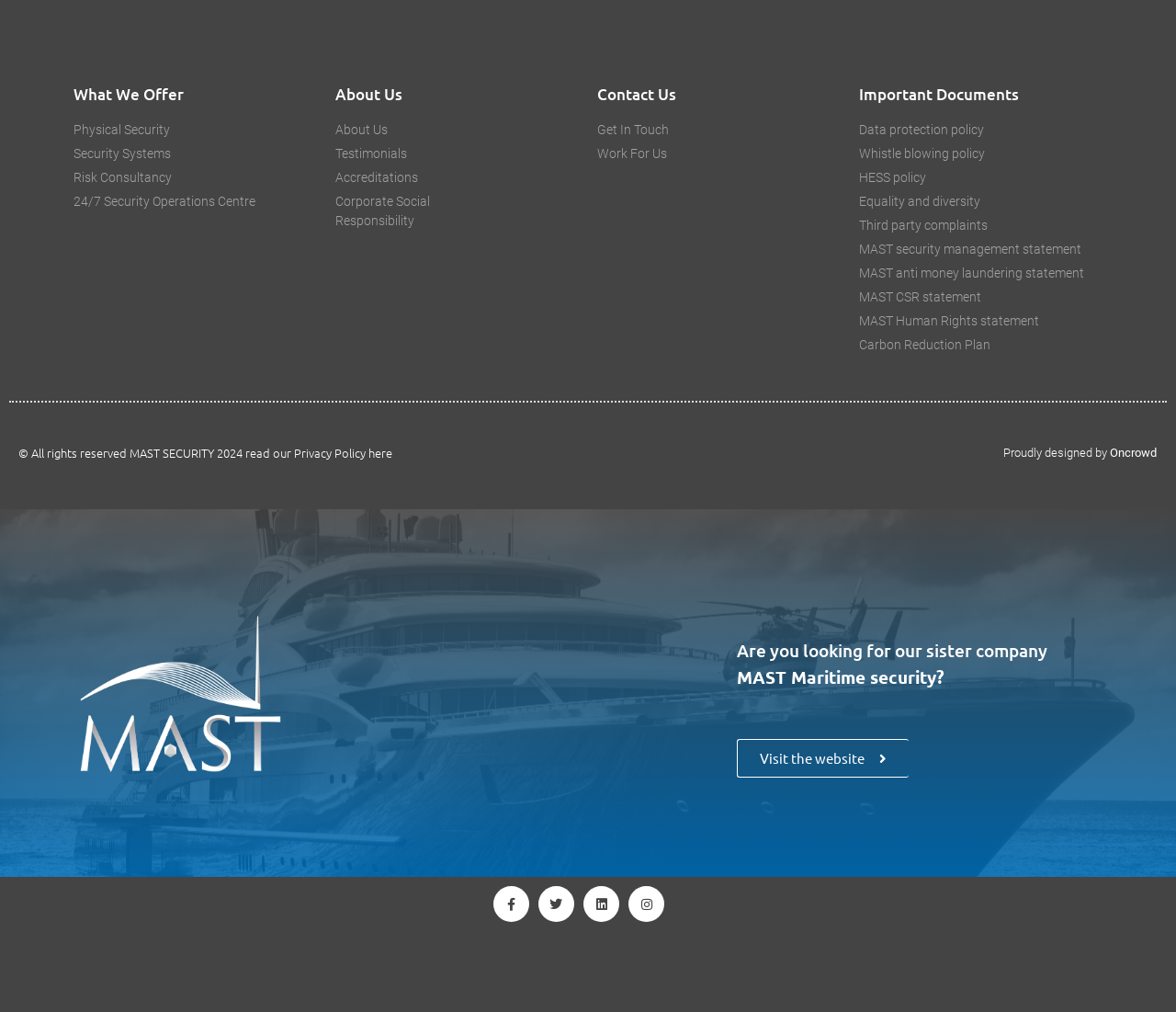Please determine the bounding box coordinates of the clickable area required to carry out the following instruction: "View Data protection policy". The coordinates must be four float numbers between 0 and 1, represented as [left, top, right, bottom].

[0.73, 0.119, 0.938, 0.138]